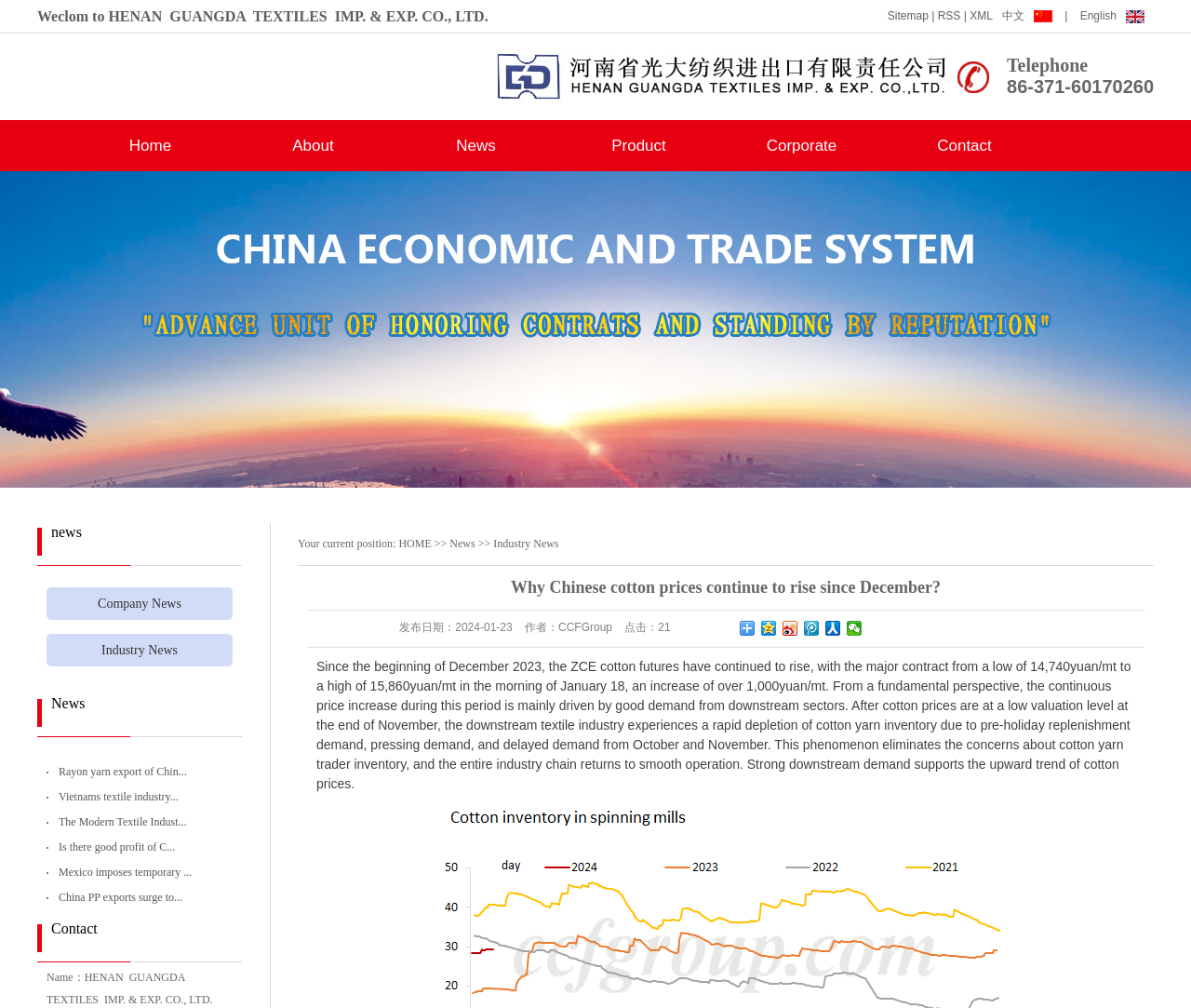Identify the bounding box coordinates of the section that should be clicked to achieve the task described: "Read the 'Industry News'".

[0.331, 0.205, 0.468, 0.24]